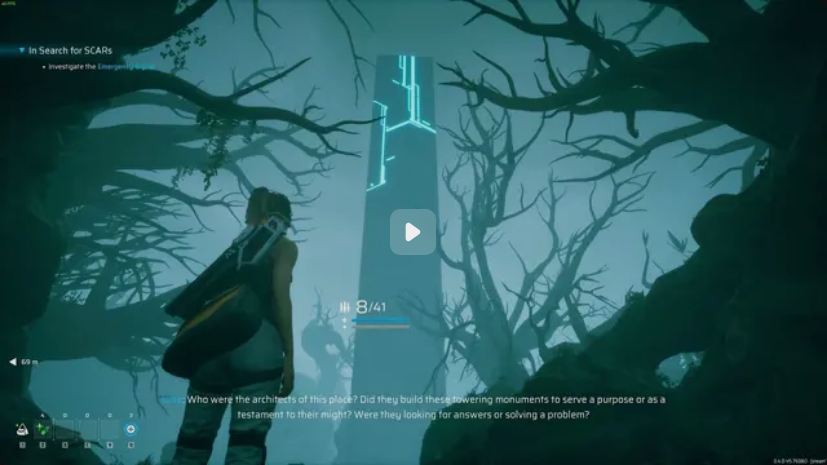Please examine the image and answer the question with a detailed explanation:
What color are the ethereal lines illuminating the tower?

The caption specifically mentions that the tower is illuminated by ethereal blue lines, which suggests that the color blue is a prominent feature of the tower's design.